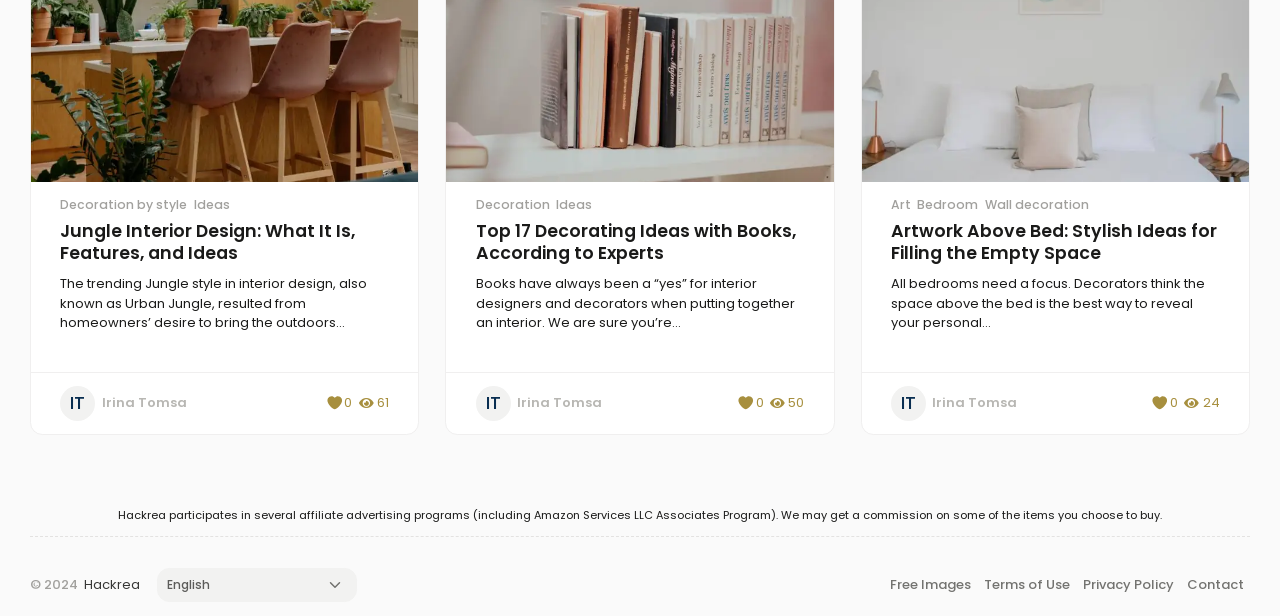Find the bounding box coordinates of the clickable element required to execute the following instruction: "Click on 'Top 17 Decorating Ideas with Books, According to Experts'". Provide the coordinates as four float numbers between 0 and 1, i.e., [left, top, right, bottom].

[0.372, 0.356, 0.622, 0.43]